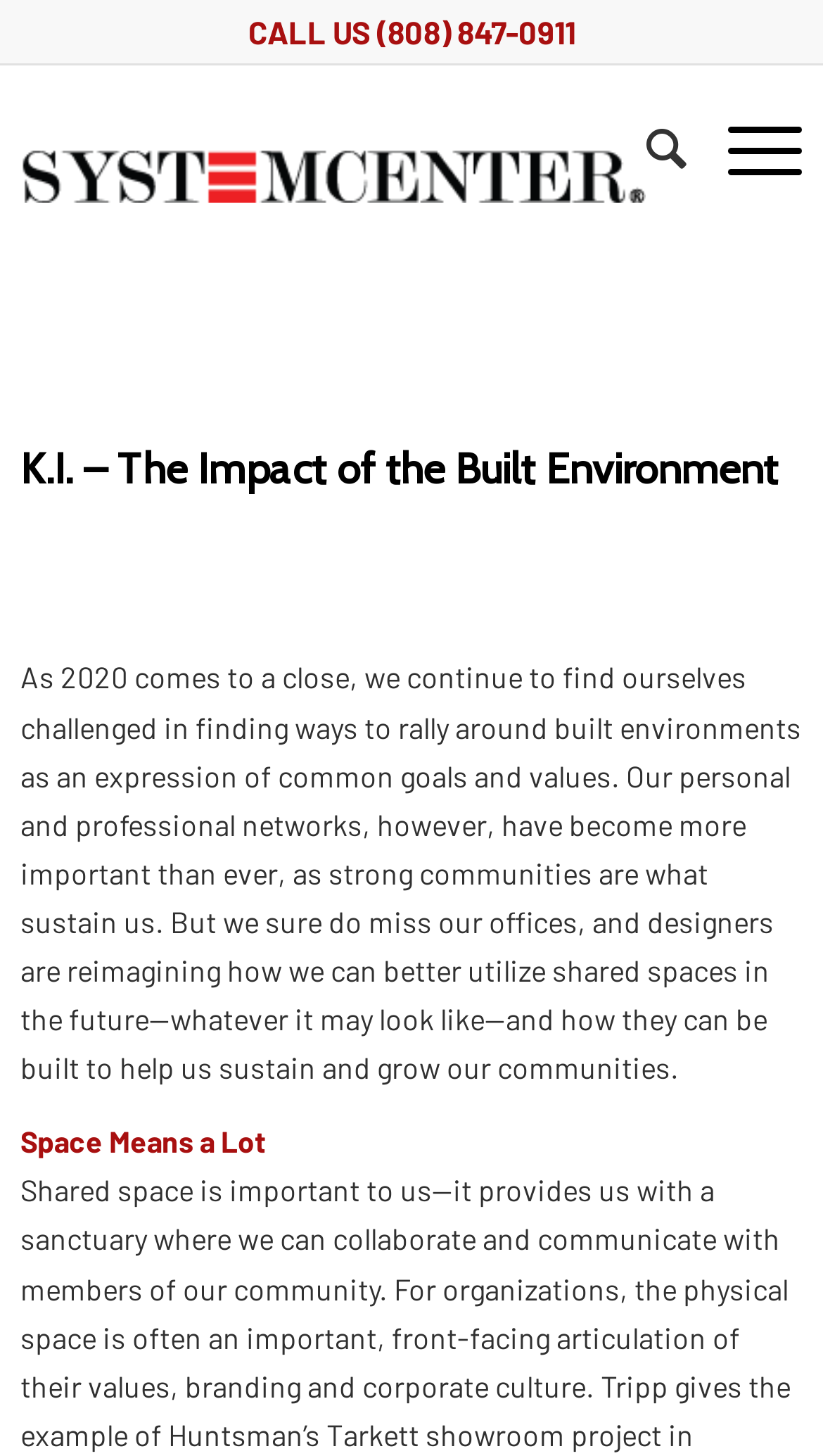Create a detailed description of the webpage's content and layout.

The webpage appears to be a blog or article page focused on interior design and the built environment. At the top of the page, there is a call-to-action element with a phone number, "CALL US (808) 847-0911", positioned near the top-left corner. 

Below the phone number, there is a layout table that spans most of the page's width. Within this table, there is a logo image of "SYSTEMCENTER" on the left side, accompanied by a link to the SYSTEMCENTER website. On the right side of the table, there are two menu items: a "Search" link and a "Menu" link.

Further down the page, there is a prominent heading that reads "K.I. – The Impact of the Built Environment", which is centered near the top of the page. Below this heading, there is a lengthy paragraph of text that discusses the importance of built environments and communities in the context of the COVID-19 pandemic. The text also touches on how designers are reimagining shared spaces for the future.

Finally, there is a smaller section with a heading "Space Means a Lot", positioned near the bottom of the page.